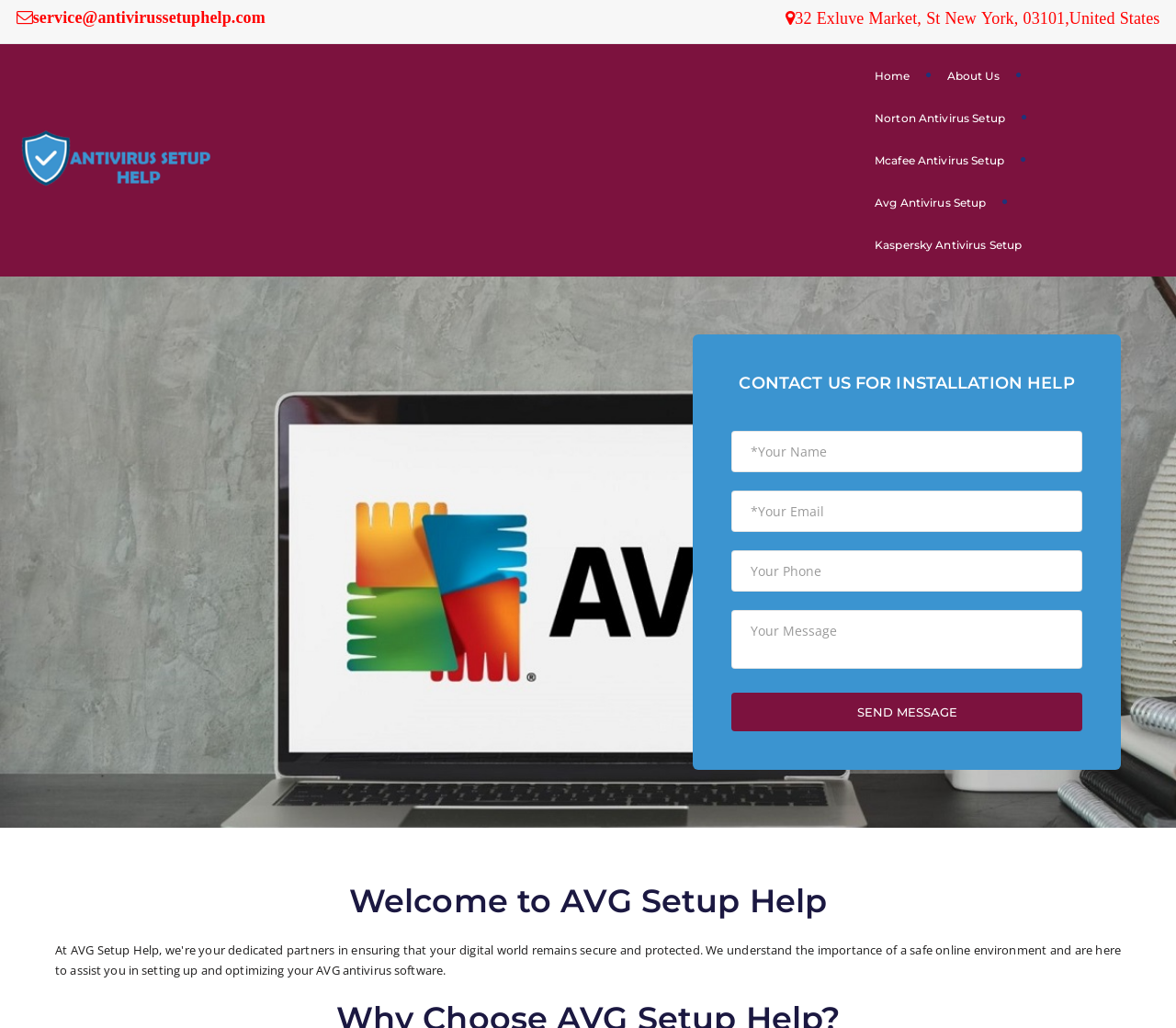What is the purpose of the contact form?
Analyze the screenshot and provide a detailed answer to the question.

I inferred the purpose of the contact form by analyzing the layout table element, which contains a series of text boxes and a 'SEND MESSAGE' button. This suggests that the form is intended for users to send a message to the company.